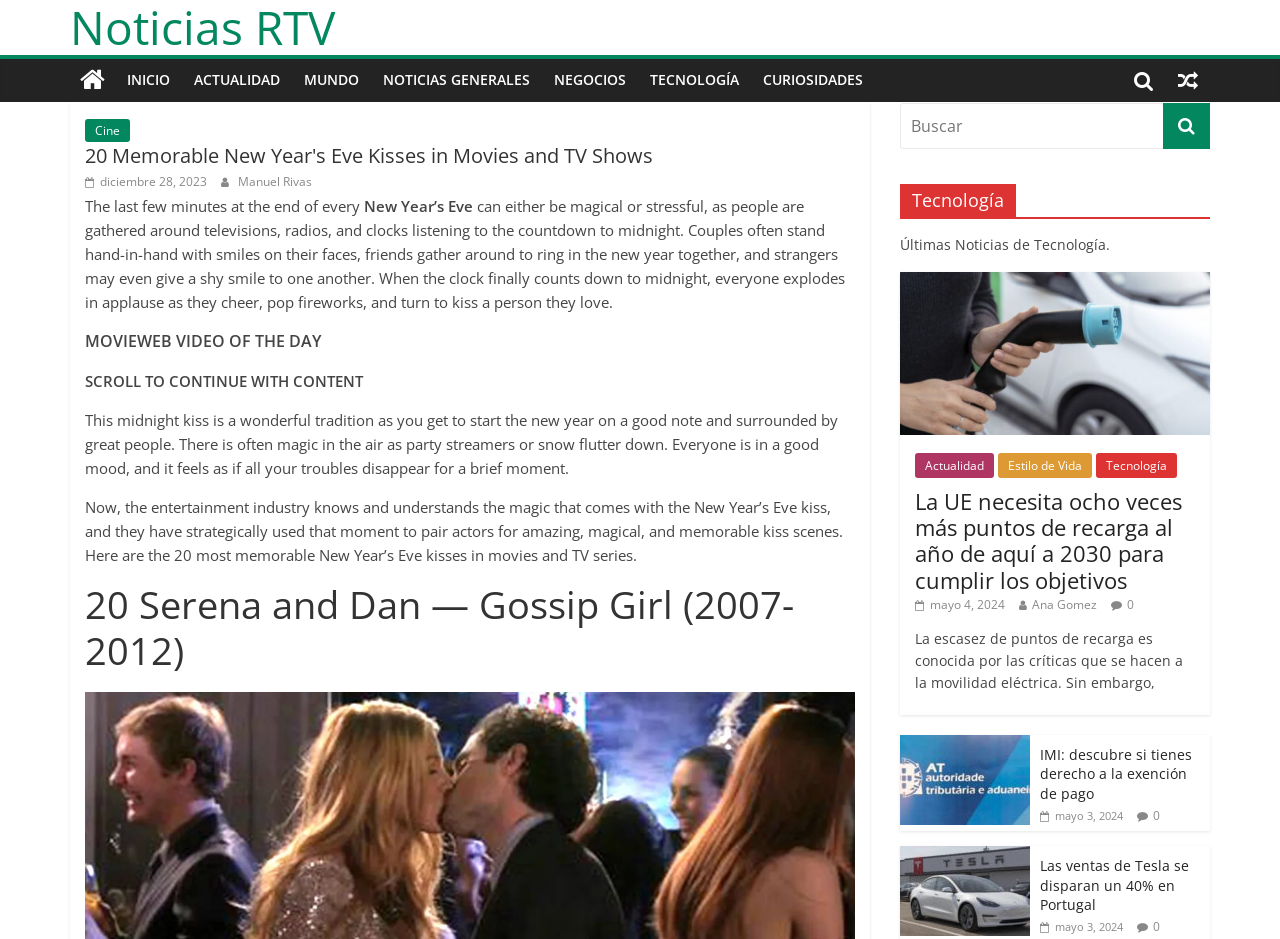Identify the bounding box for the UI element that is described as follows: "admin".

None